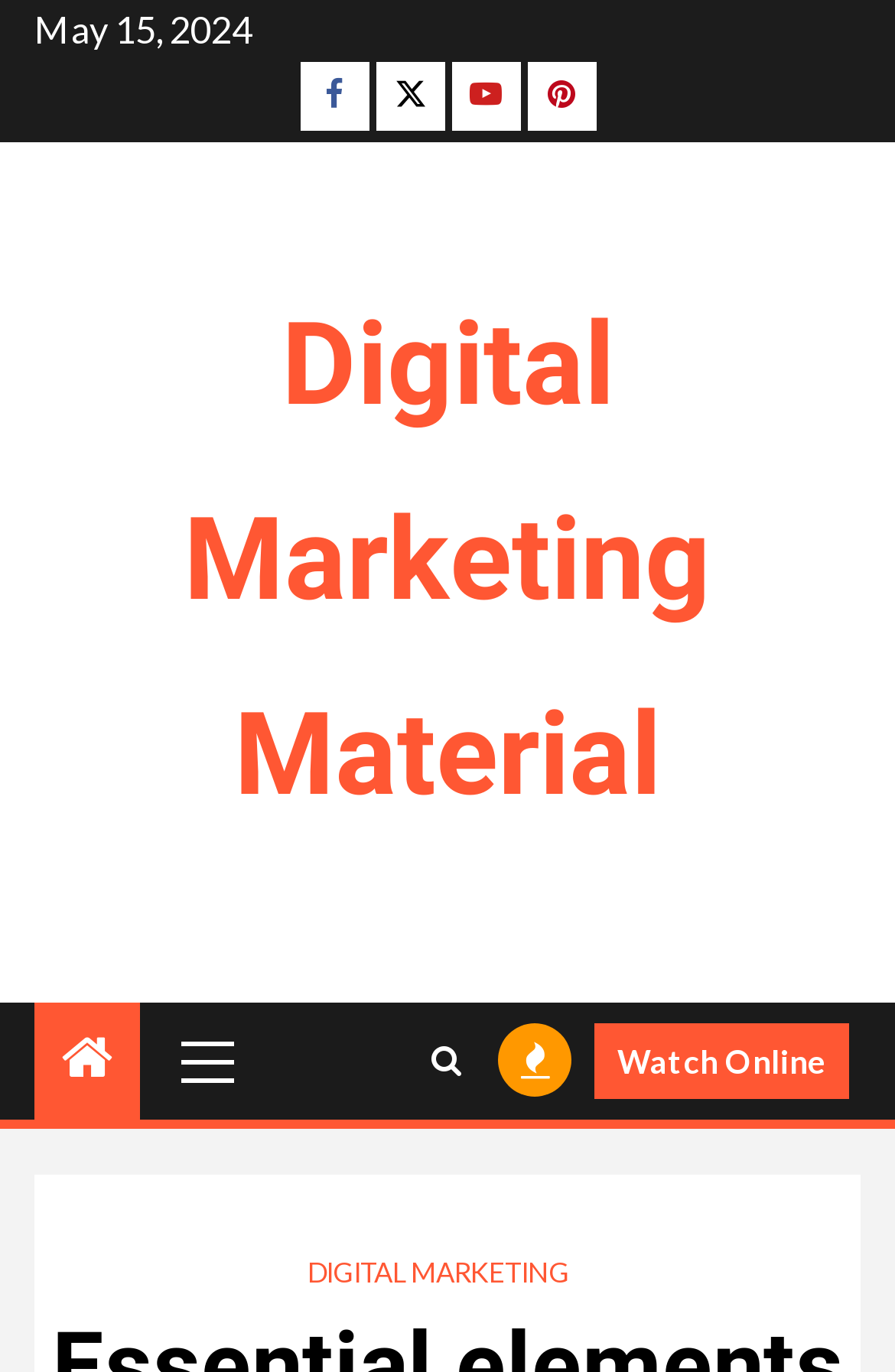Please specify the bounding box coordinates of the clickable region to carry out the following instruction: "Visit Youtube channel". The coordinates should be four float numbers between 0 and 1, in the format [left, top, right, bottom].

[0.504, 0.045, 0.581, 0.095]